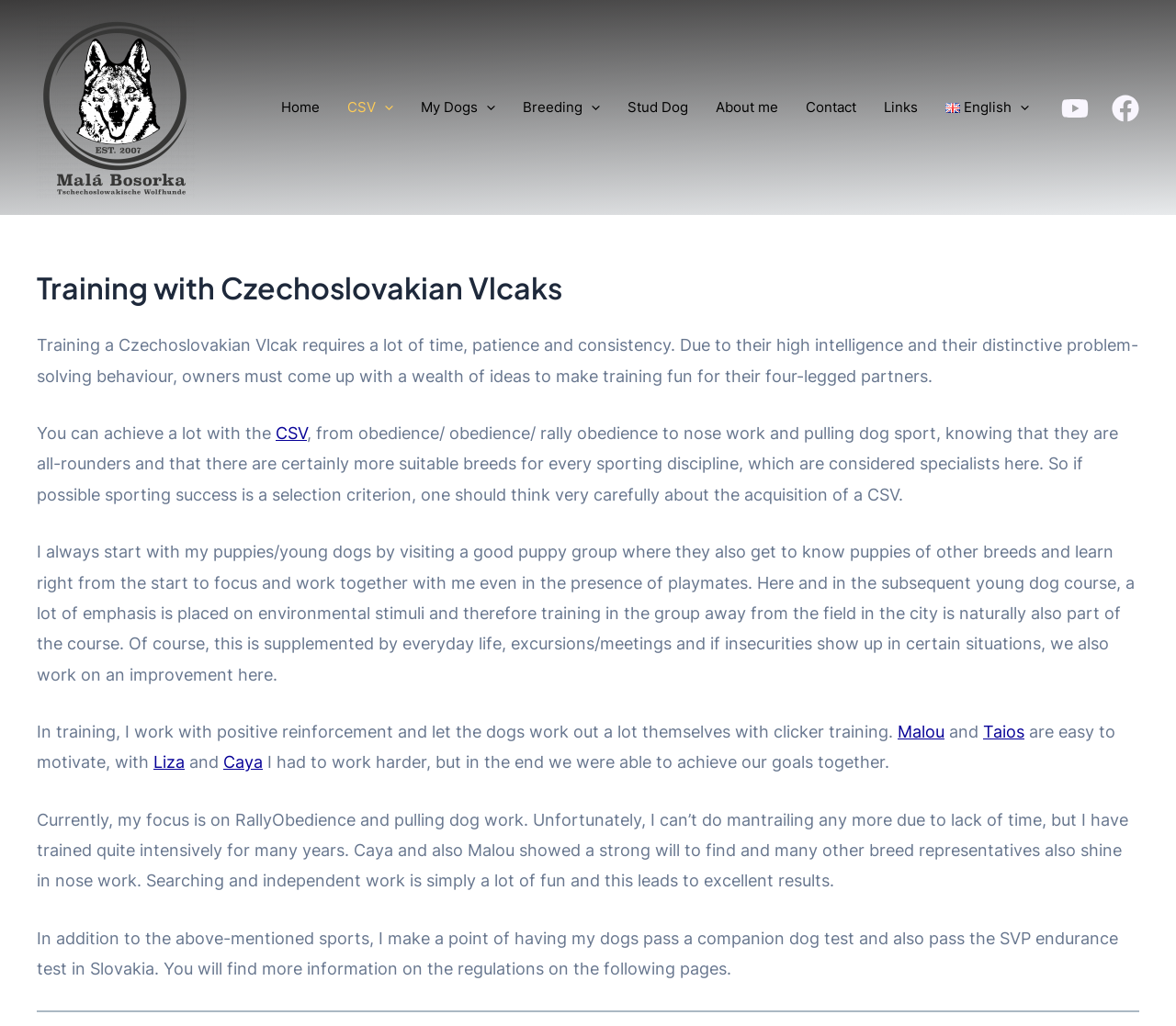Please identify the bounding box coordinates of the element I need to click to follow this instruction: "Load more patterns".

None